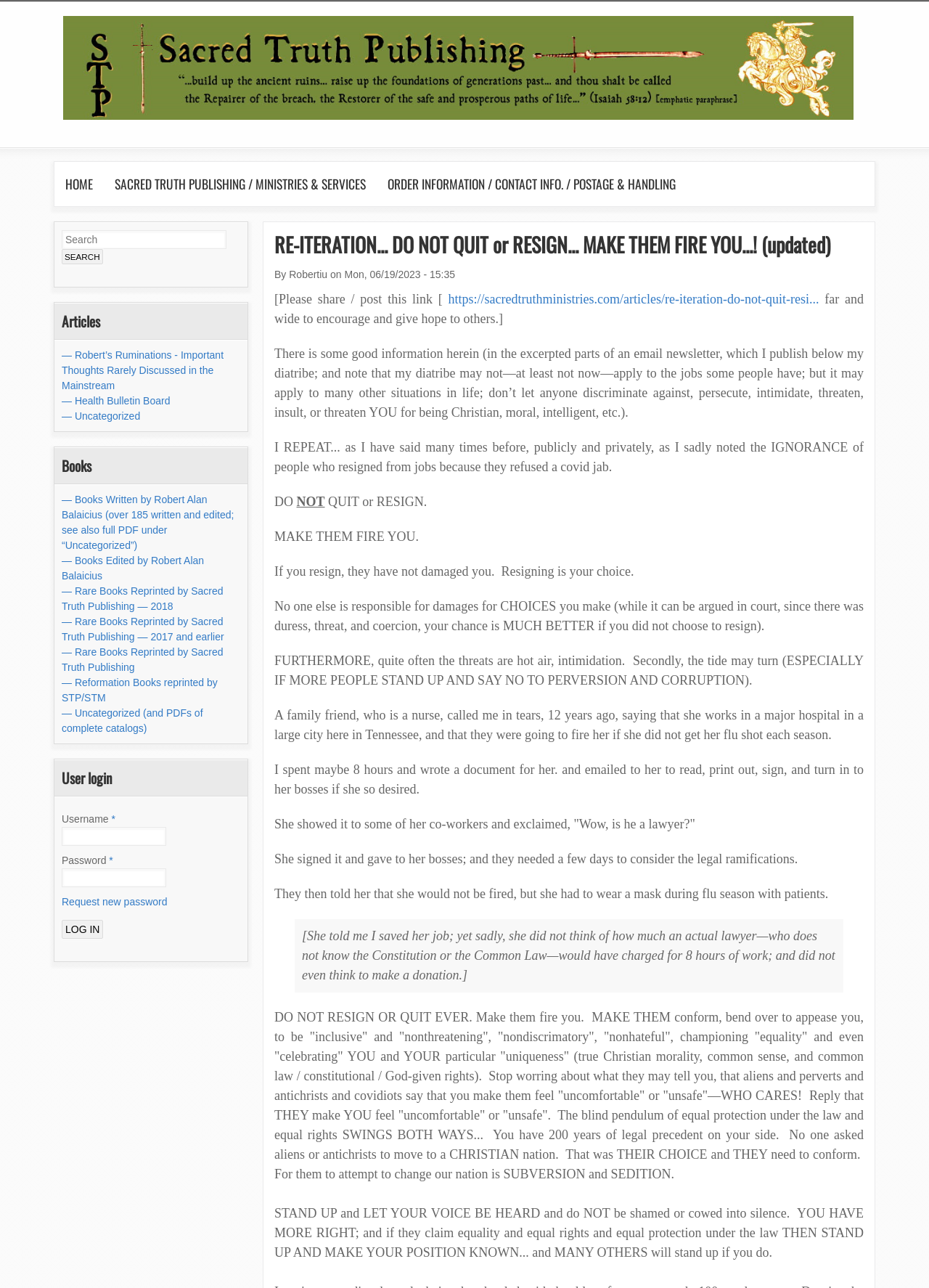Identify the bounding box coordinates for the UI element described as: "Home".

[0.059, 0.126, 0.112, 0.16]